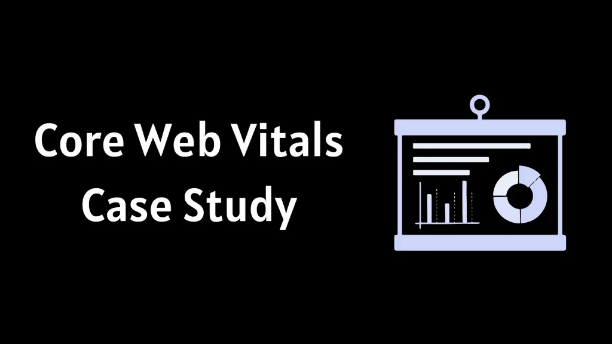What is the color of the text?
Please provide a single word or phrase based on the screenshot.

Bold white